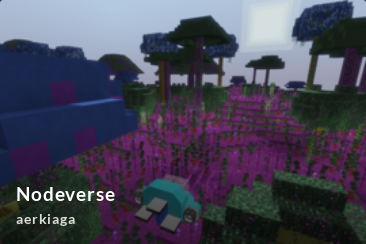What is the creator's name?
Using the image, answer in one word or phrase.

aerkiaga